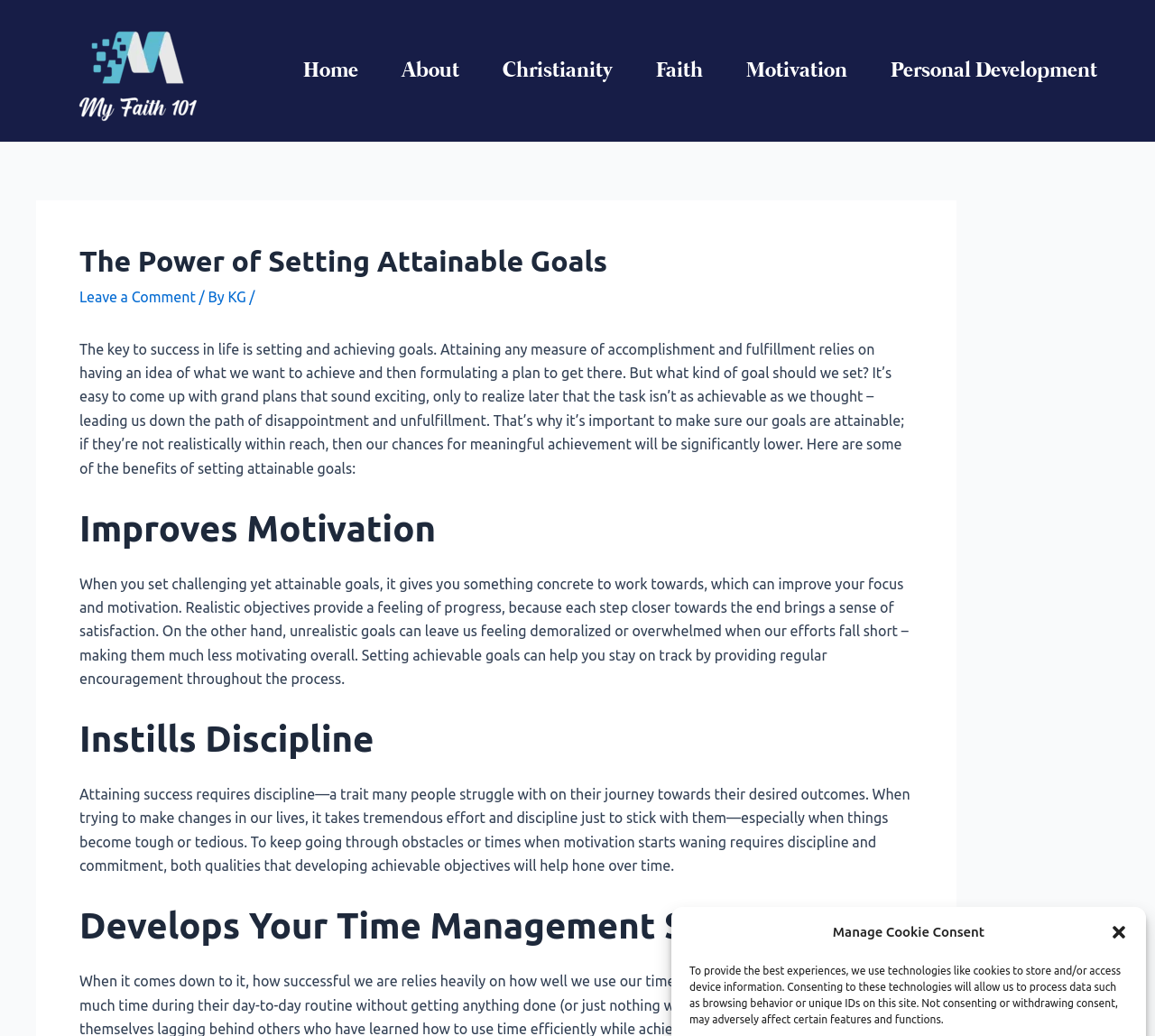Locate the UI element described as follows: "parent_node: HOME". Return the bounding box coordinates as four float numbers between 0 and 1 in the order [left, top, right, bottom].

None